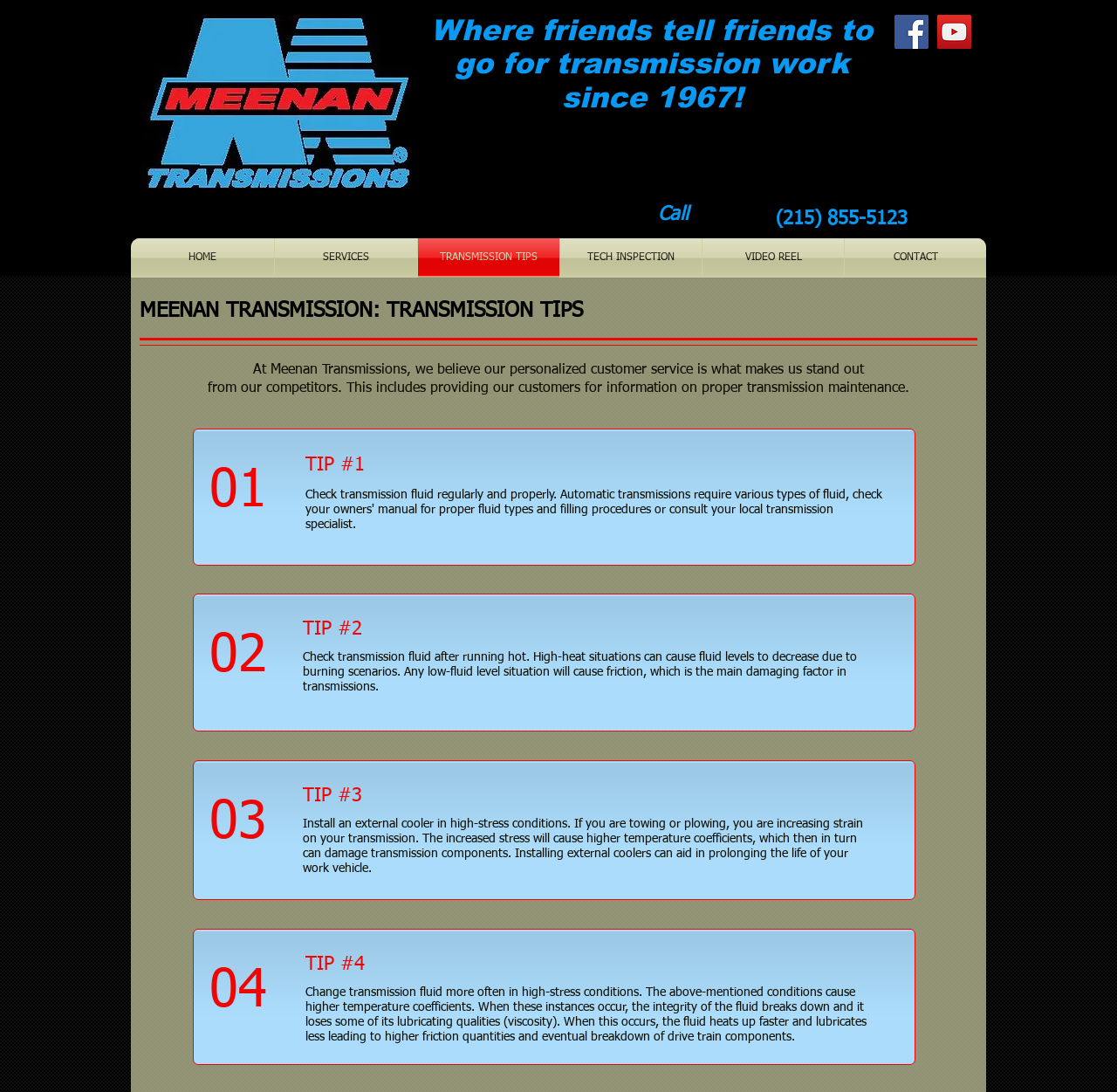Determine which piece of text is the heading of the webpage and provide it.

Where friends tell friends to go for transmission work since 1967!